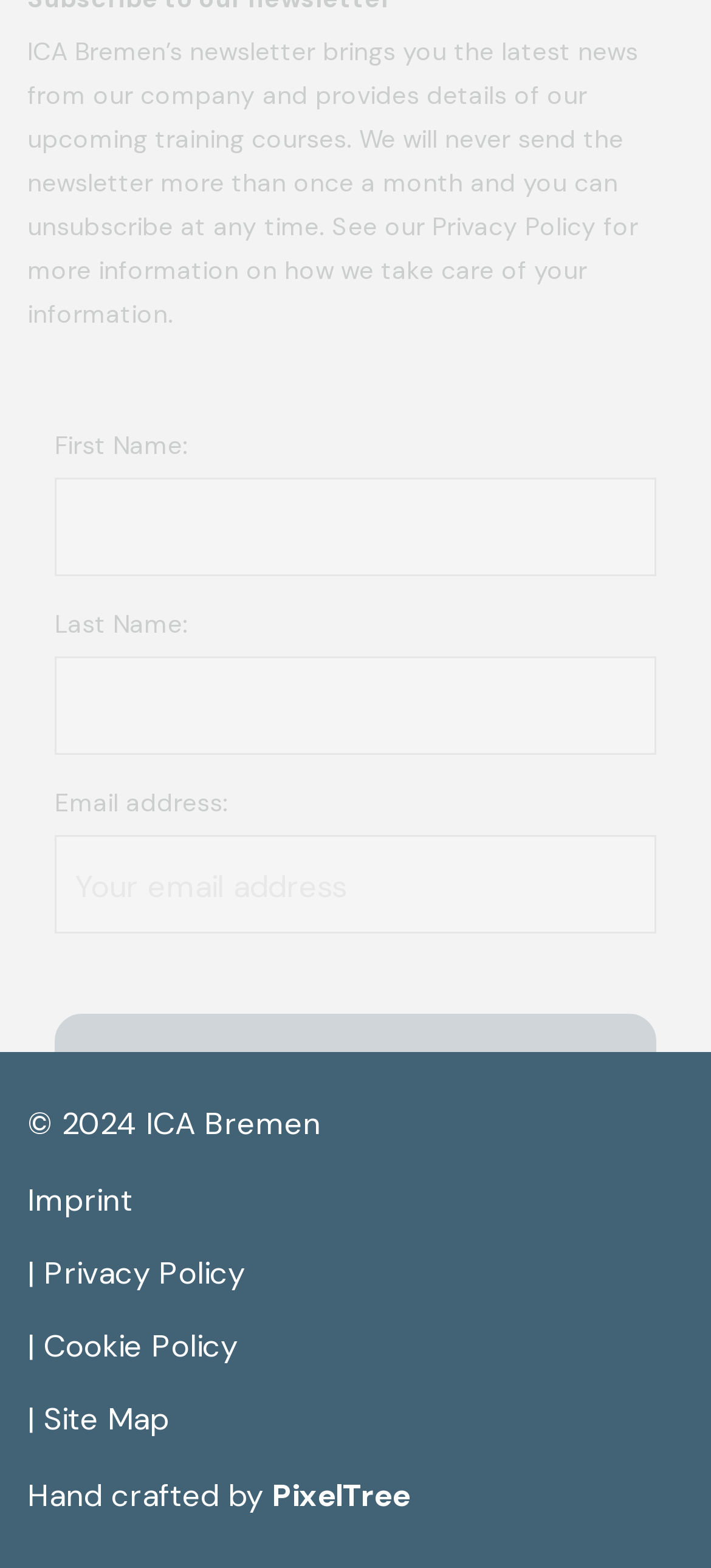Identify the bounding box of the HTML element described here: "Imprint". Provide the coordinates as four float numbers between 0 and 1: [left, top, right, bottom].

[0.038, 0.752, 0.187, 0.777]